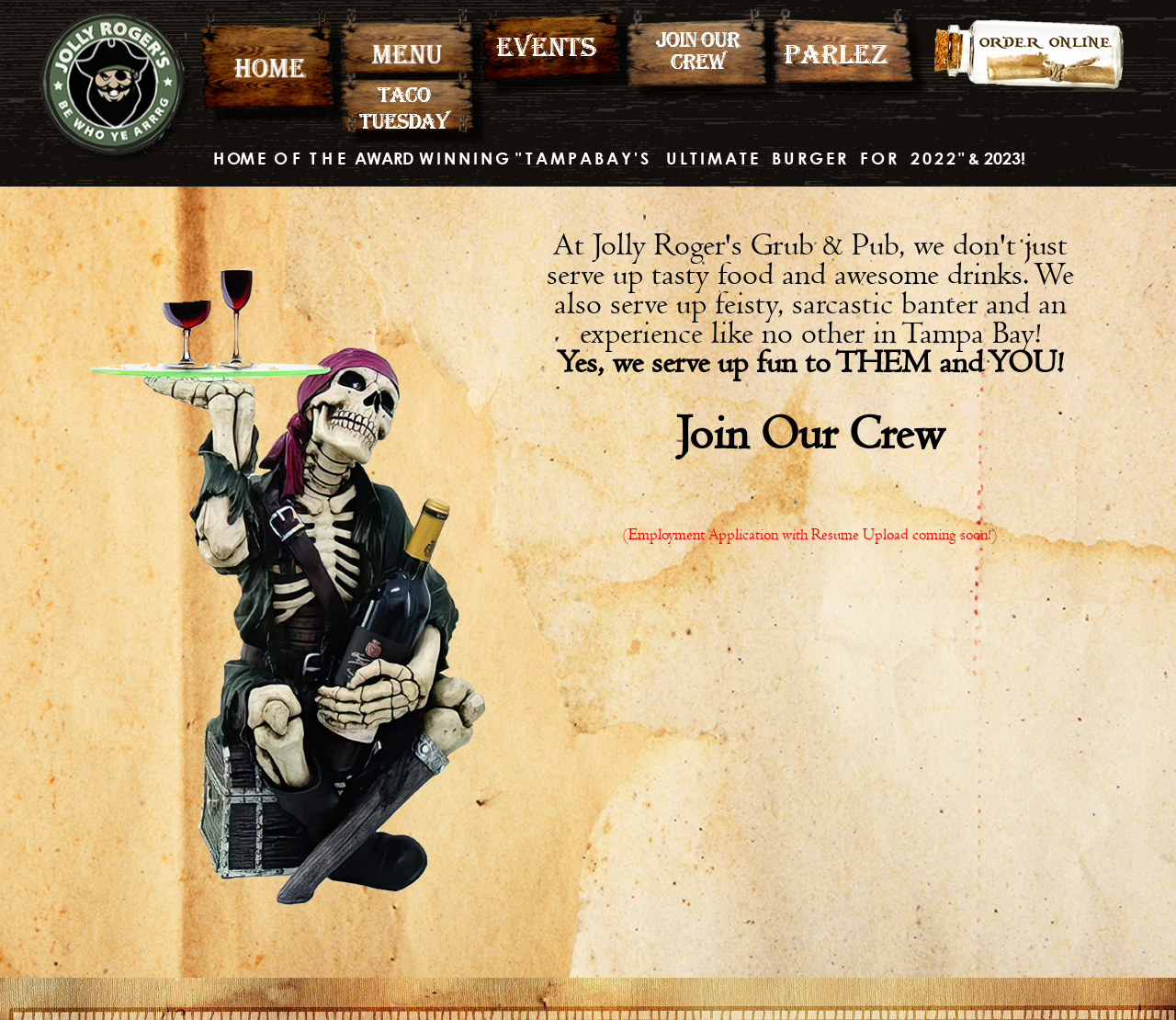Please determine the bounding box coordinates of the element to click in order to execute the following instruction: "Explore the Menu". The coordinates should be four float numbers between 0 and 1, specified as [left, top, right, bottom].

[0.308, 0.037, 0.384, 0.069]